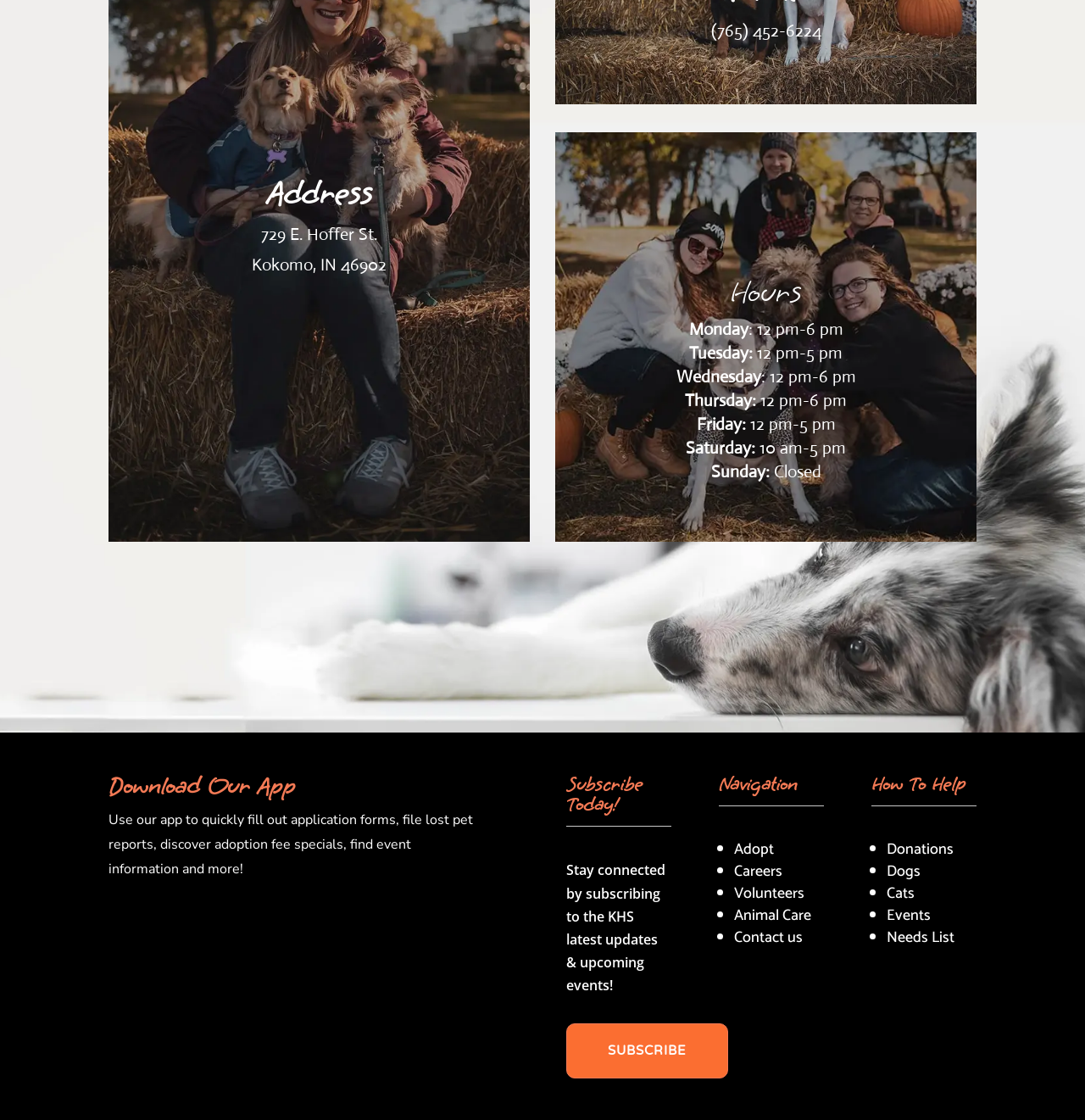Using the element description Dogs, predict the bounding box coordinates for the UI element. Provide the coordinates in (top-left x, top-left y, bottom-right x, bottom-right y) format with values ranging from 0 to 1.

[0.817, 0.767, 0.849, 0.79]